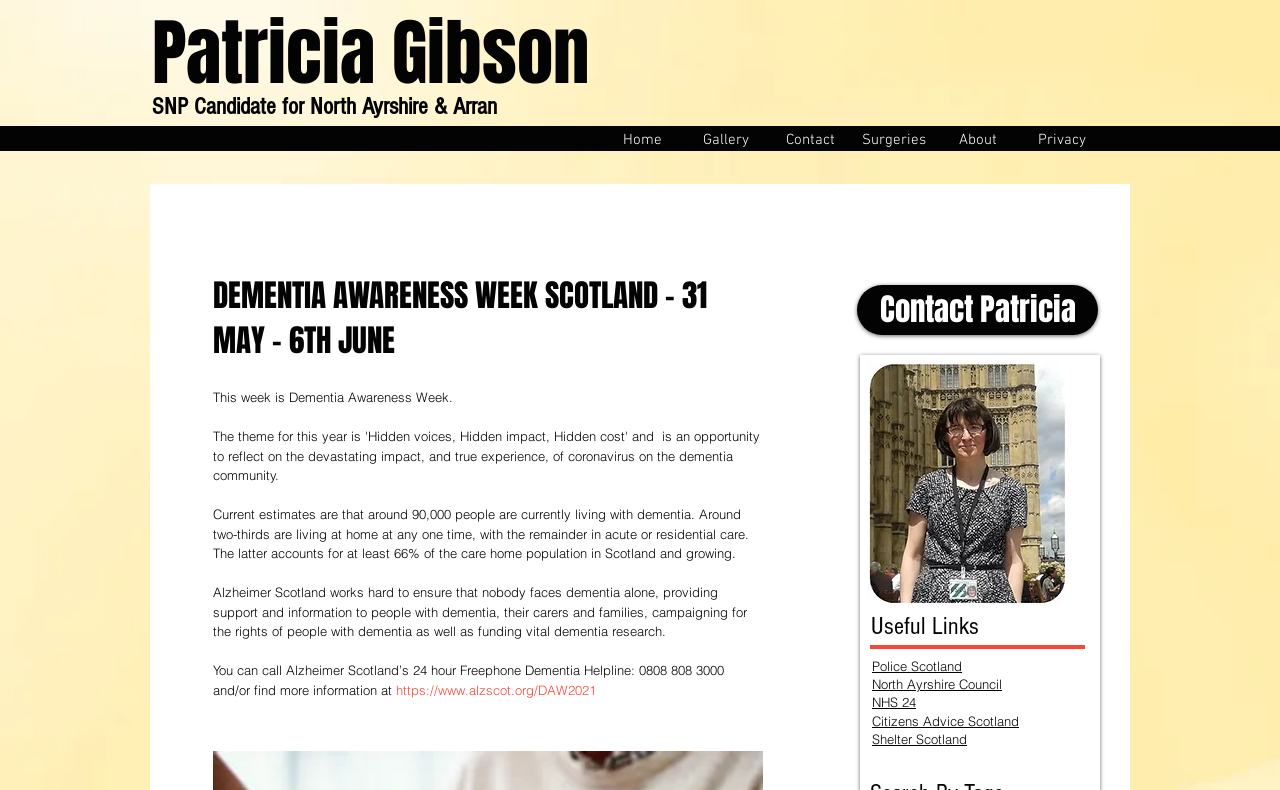Please predict the bounding box coordinates of the element's region where a click is necessary to complete the following instruction: "Visit Alzheimer Scotland's website". The coordinates should be represented by four float numbers between 0 and 1, i.e., [left, top, right, bottom].

[0.309, 0.863, 0.466, 0.883]